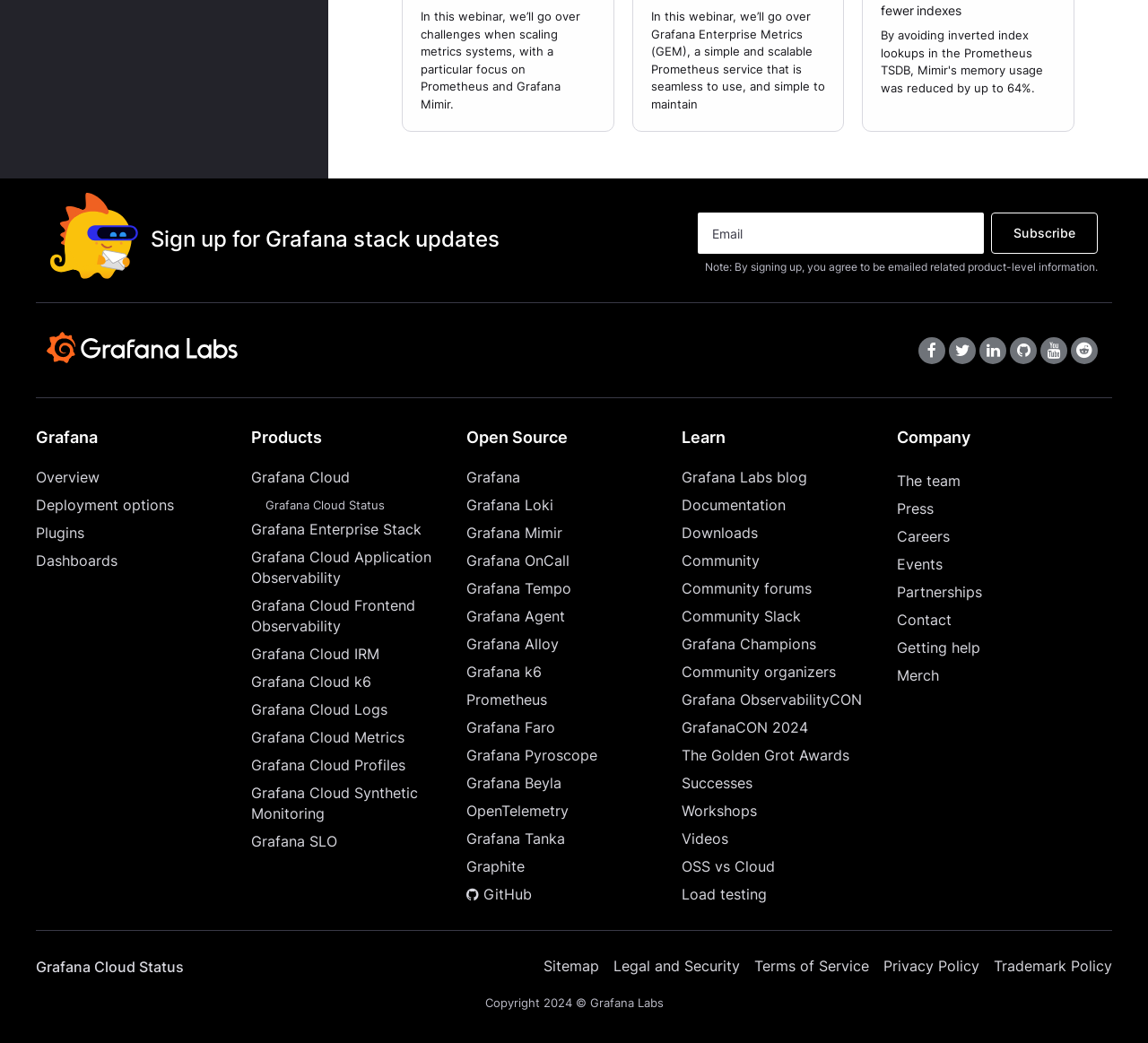Find the bounding box coordinates of the element you need to click on to perform this action: 'Check Grafana Cloud Status'. The coordinates should be represented by four float values between 0 and 1, in the format [left, top, right, bottom].

[0.219, 0.475, 0.335, 0.495]